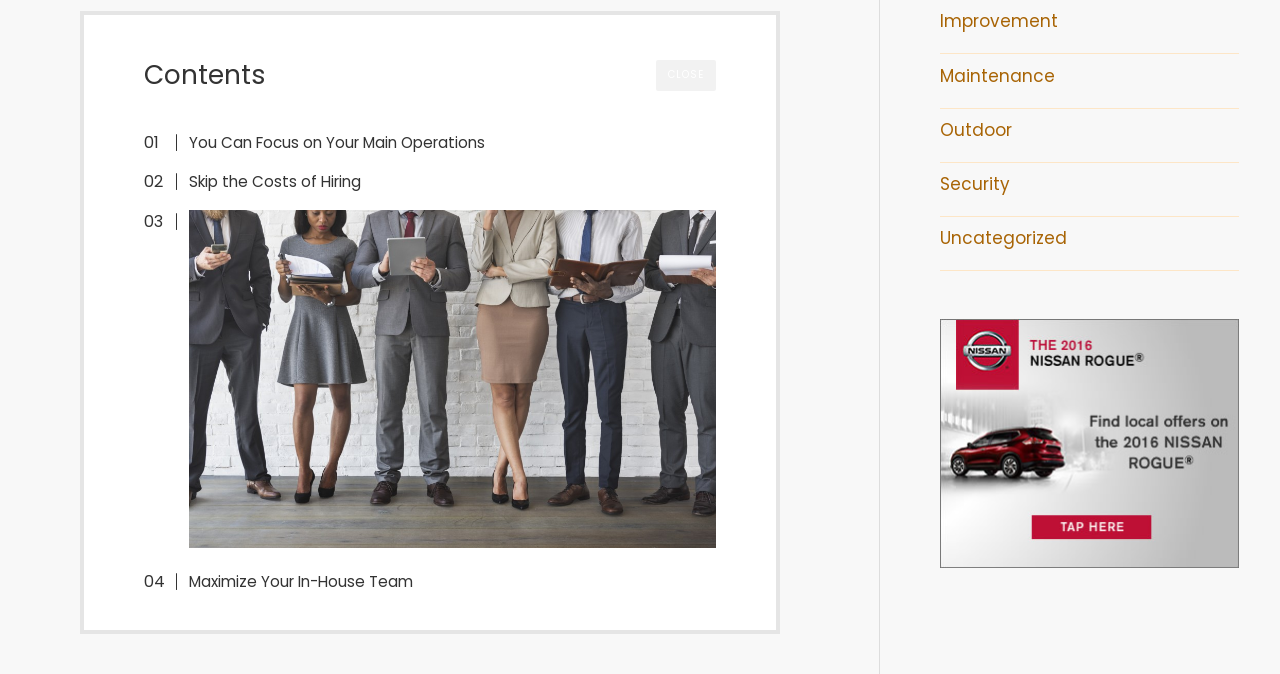What is the purpose of the 'CLOSE' button?
Please respond to the question with a detailed and thorough explanation.

The 'CLOSE' button is located at the top of the webpage, indicating that it is likely a window or a popup that can be closed. The purpose of this button is to allow the user to close the window and return to the previous page or screen.